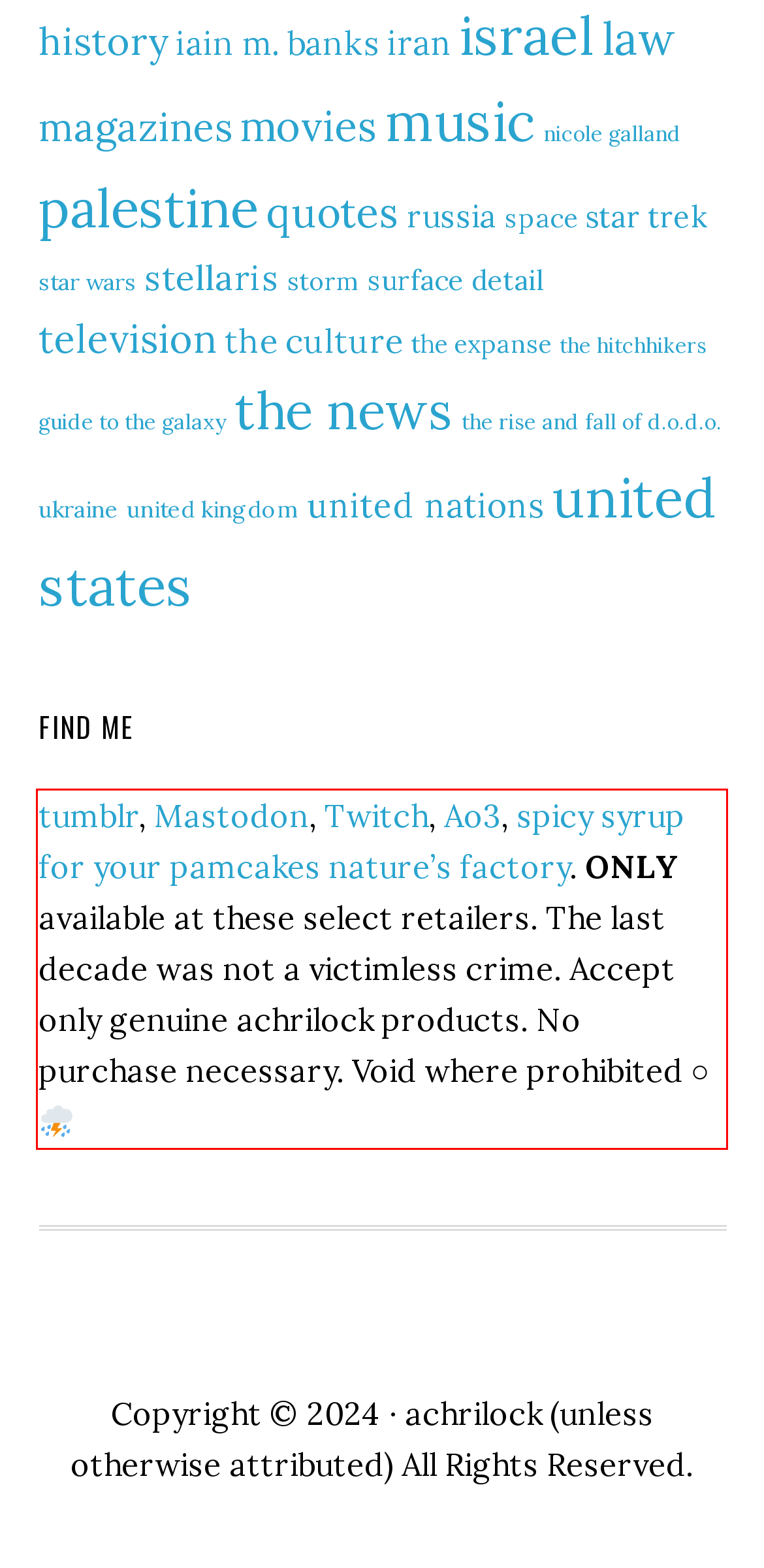Examine the screenshot of the webpage, locate the red bounding box, and perform OCR to extract the text contained within it.

tumblr, Mastodon, Twitch, Ao3, spicy syrup for your pamcakes nature’s factory. ONLY available at these select retailers. The last decade was not a victimless crime. Accept only genuine achrilock products. No purchase necessary. Void where prohibited ○